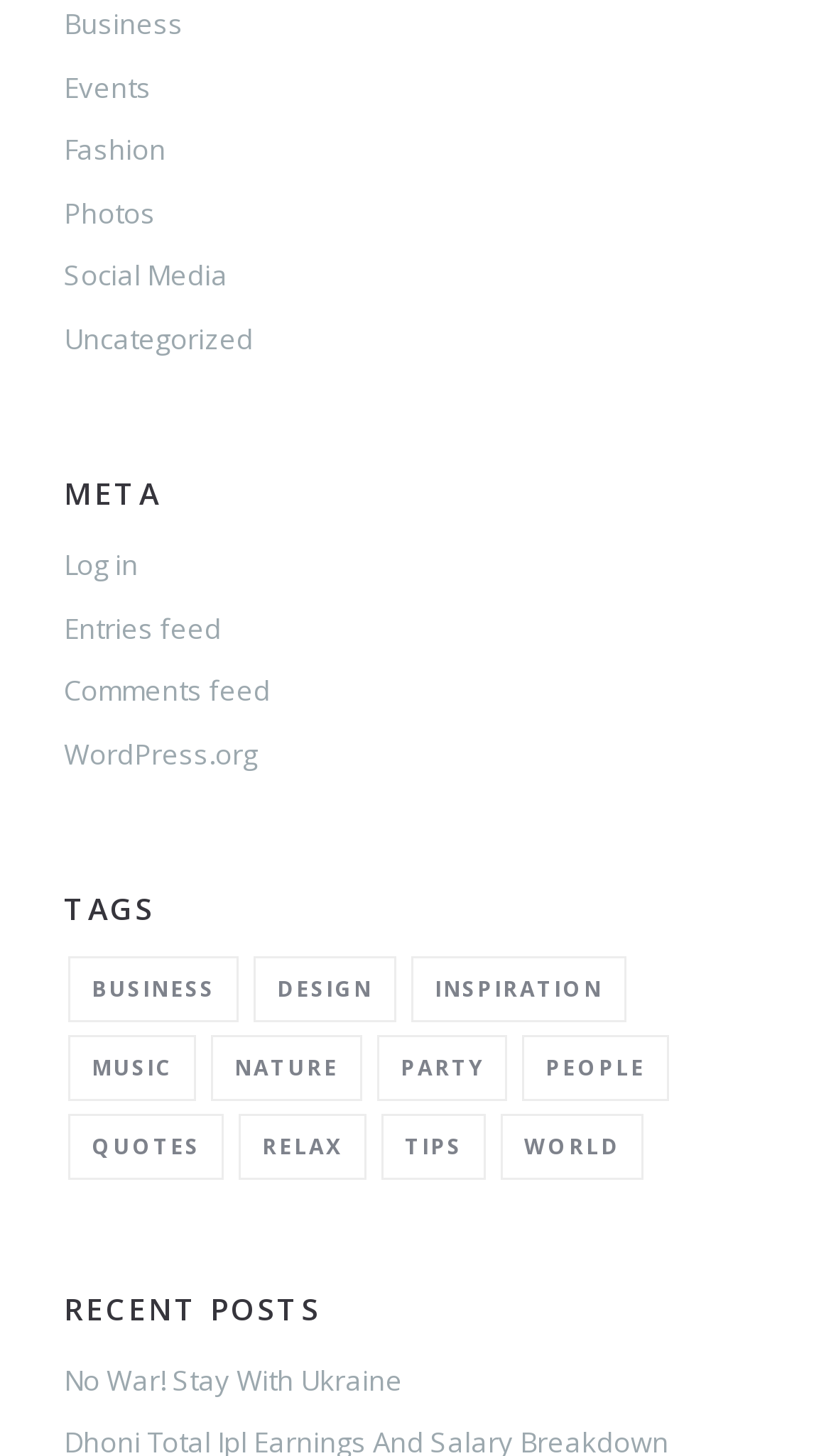Please respond to the question using a single word or phrase:
How many links are in the top navigation menu?

6